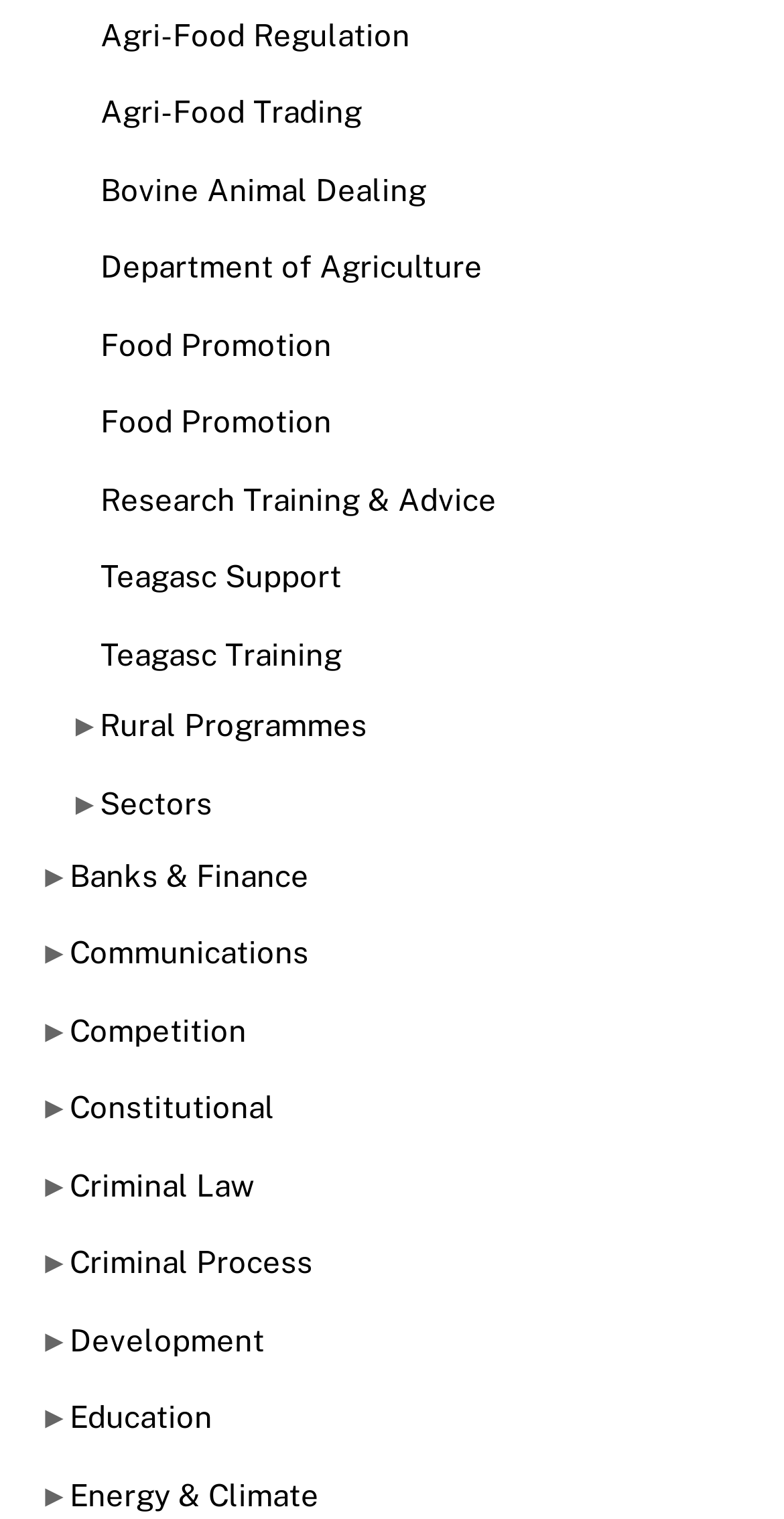Find the bounding box coordinates of the clickable region needed to perform the following instruction: "Visit Department of Agriculture". The coordinates should be provided as four float numbers between 0 and 1, i.e., [left, top, right, bottom].

[0.128, 0.164, 0.615, 0.187]